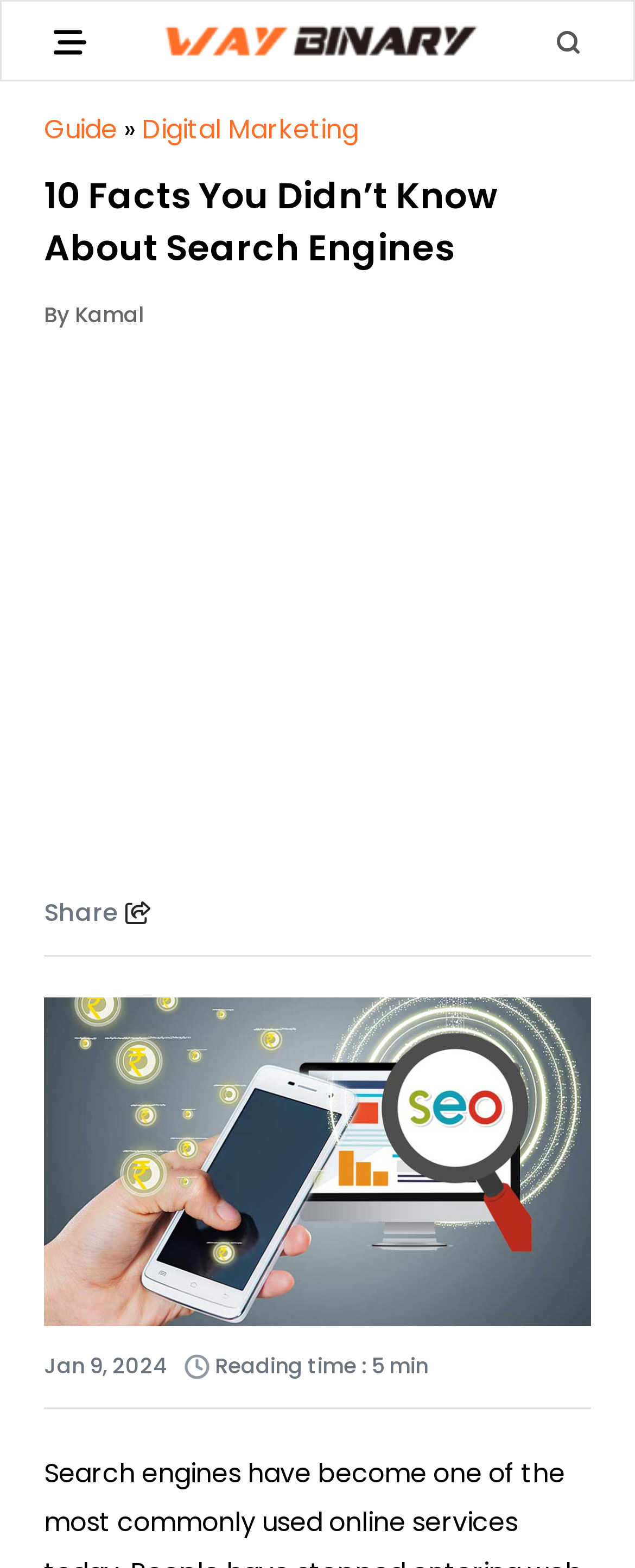Generate the title text from the webpage.

10 Facts You Didn’t Know About Search Engines